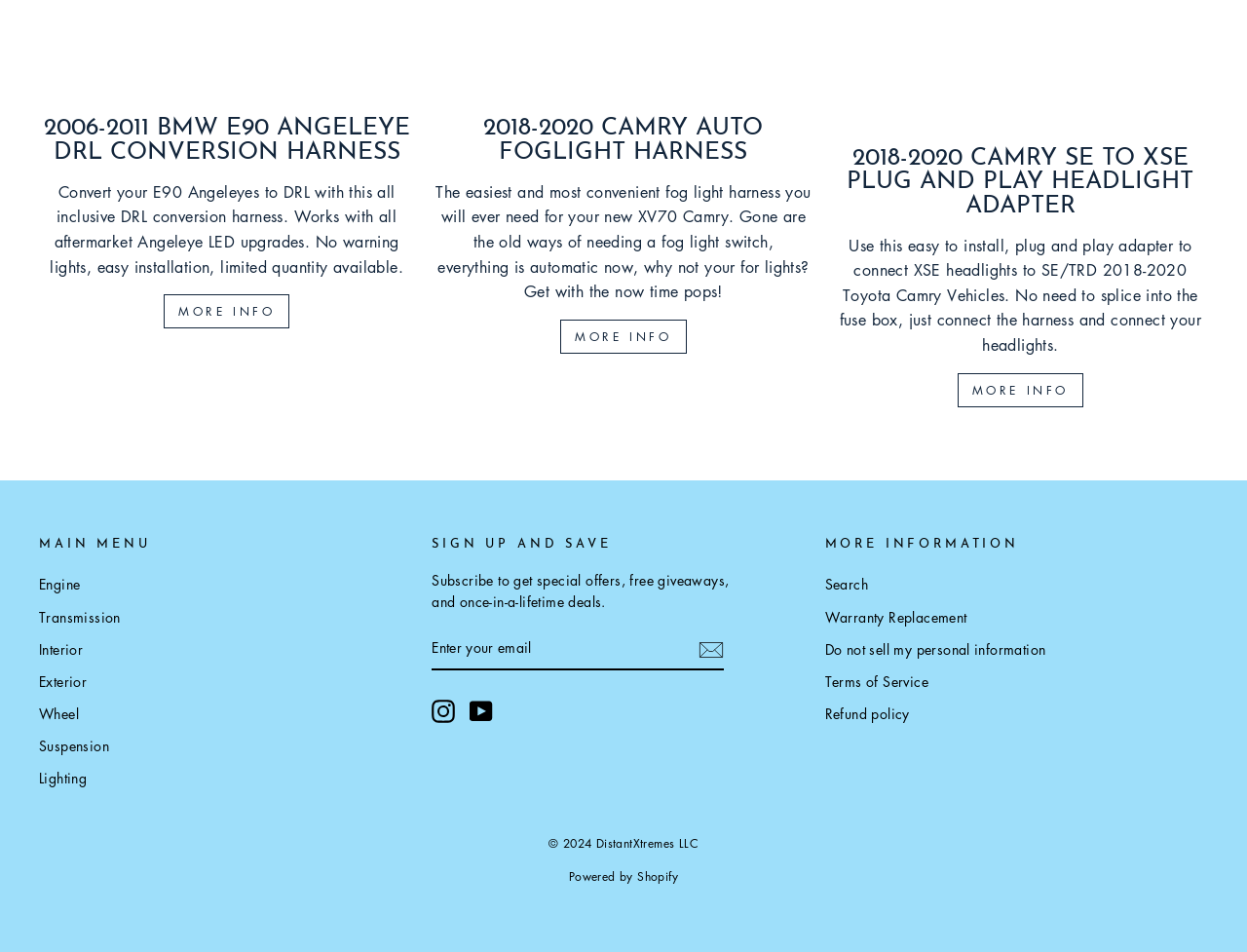Find the bounding box coordinates of the UI element according to this description: "Lighting".

[0.031, 0.803, 0.07, 0.833]